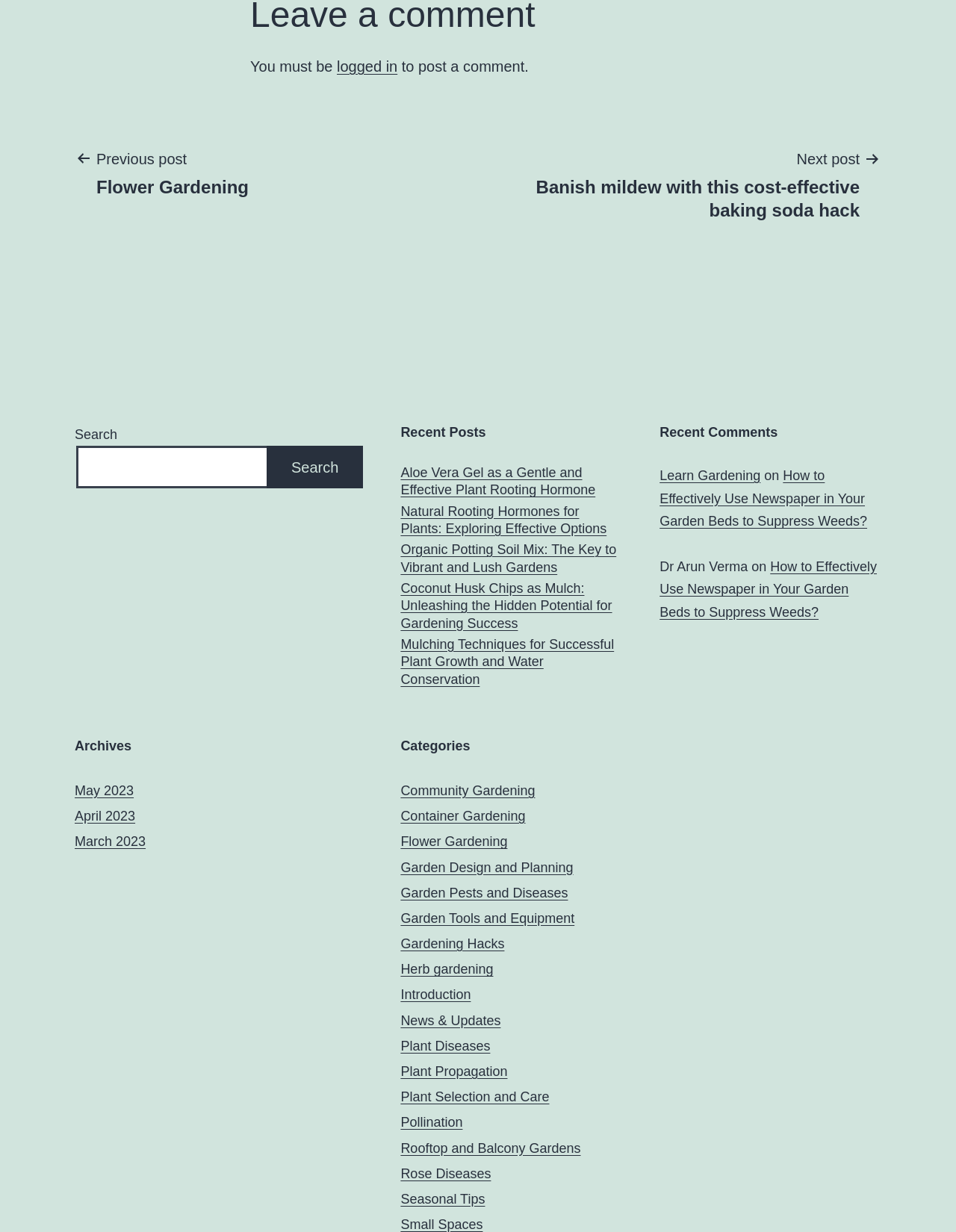Determine the bounding box for the UI element that matches this description: "April 2023".

[0.078, 0.656, 0.141, 0.669]